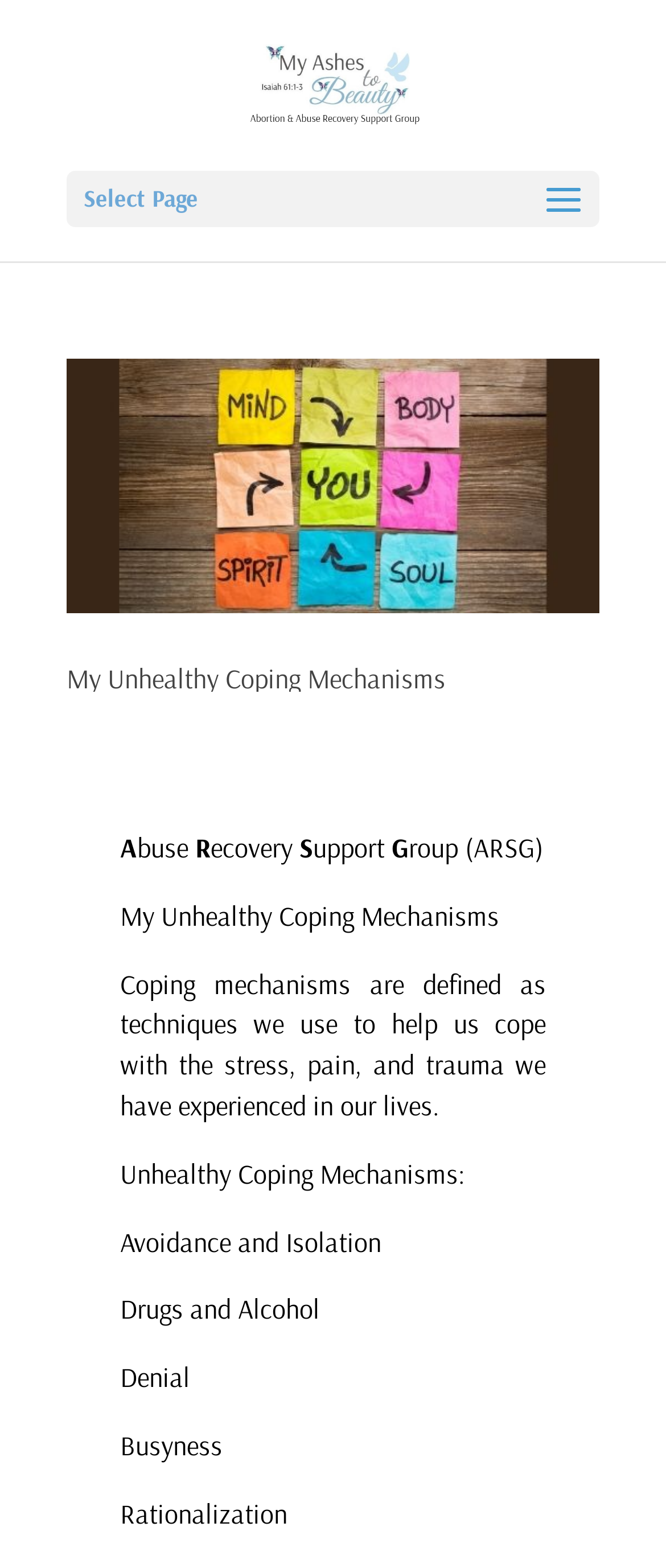Please answer the following question using a single word or phrase: 
What is the purpose of the 'ARSG' group?

Support